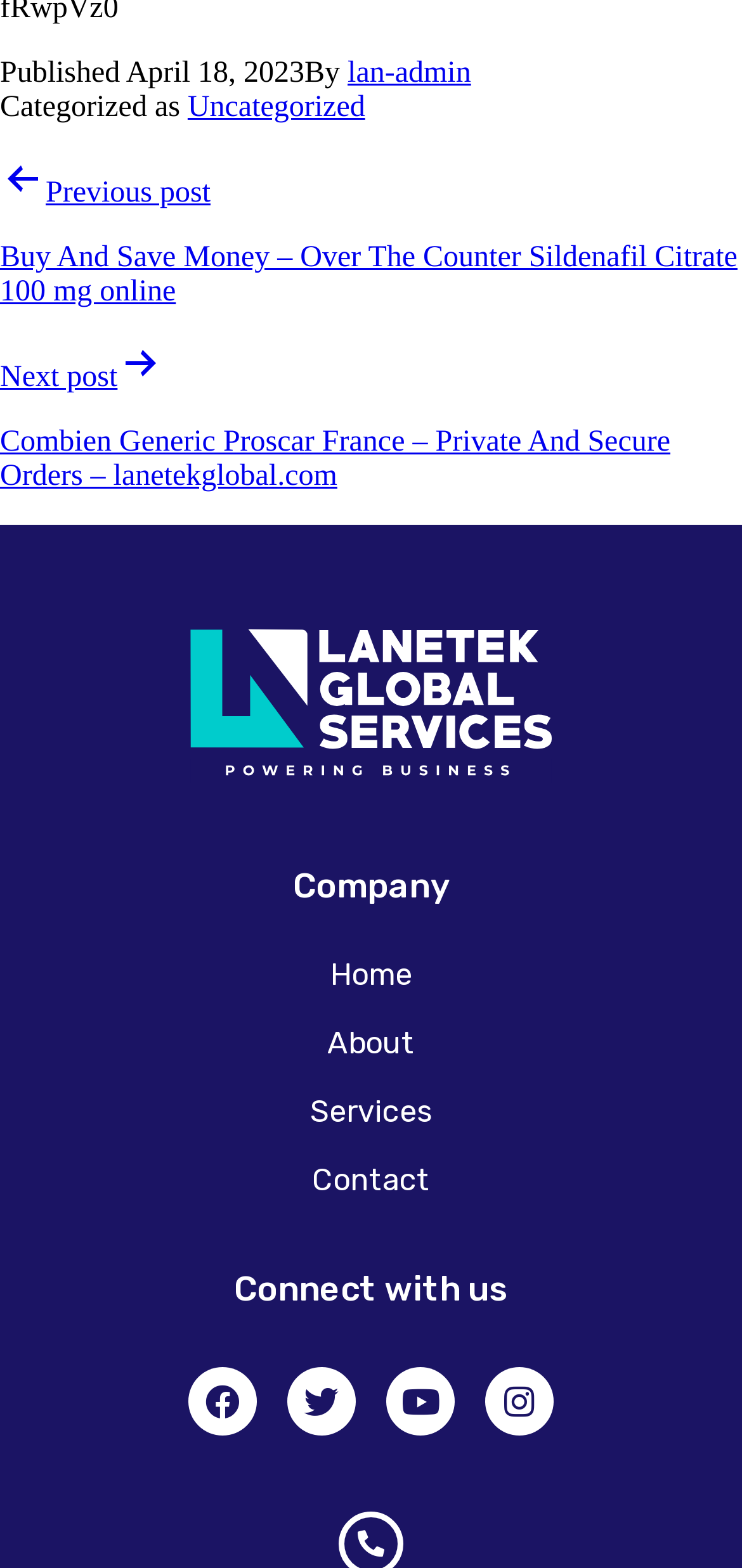Provide a brief response to the question using a single word or phrase: 
What is the category of the post?

Uncategorized